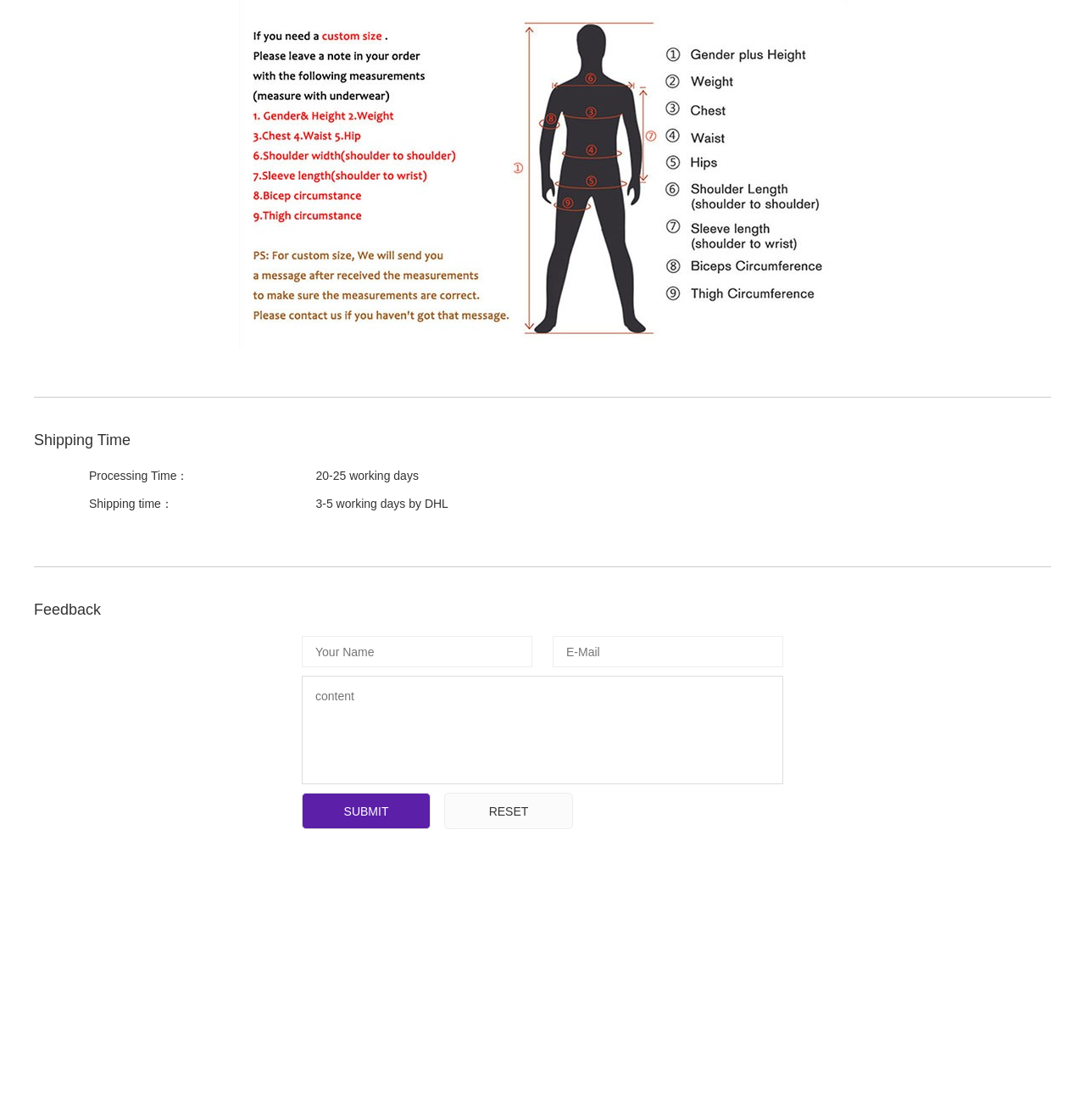Determine the bounding box for the described HTML element: "SUBMIT". Ensure the coordinates are four float numbers between 0 and 1 in the format [left, top, right, bottom].

[0.278, 0.708, 0.397, 0.741]